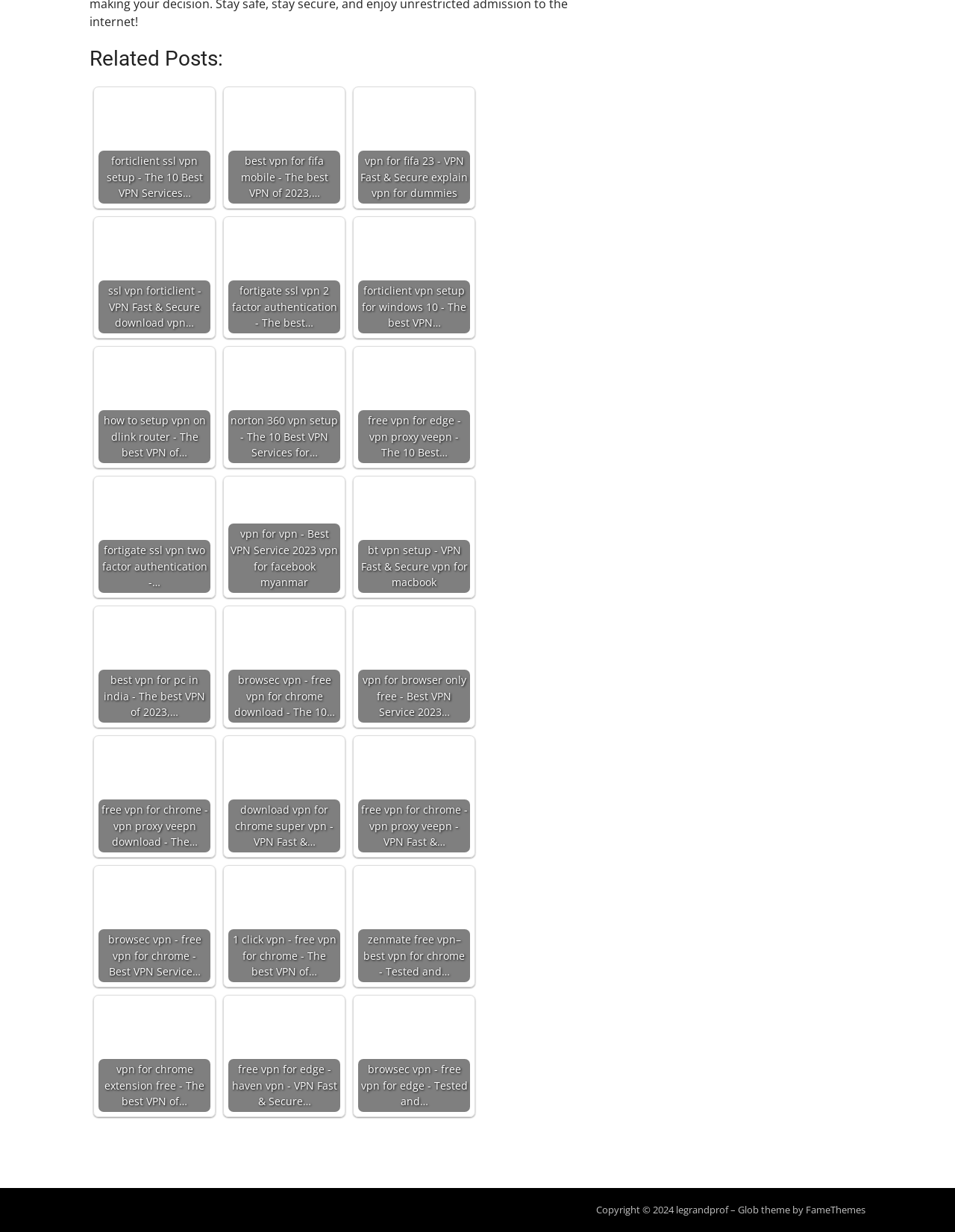Find the bounding box coordinates of the clickable area that will achieve the following instruction: "Click on 'forticlient ssl vpn setup - The 10 Best VPN Services…'".

[0.103, 0.074, 0.22, 0.165]